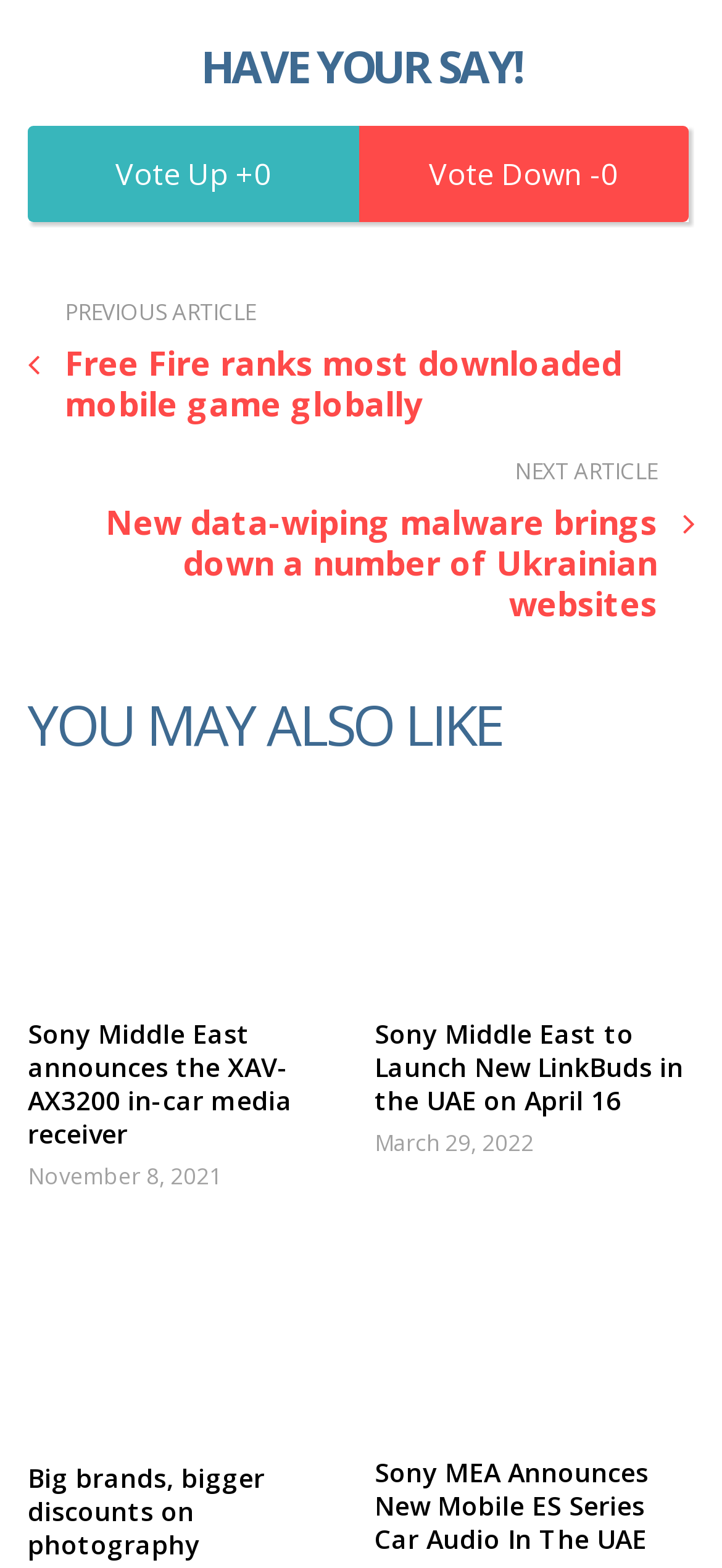Locate the bounding box coordinates of the region to be clicked to comply with the following instruction: "Read the news about Sony MEA Announces New Mobile ES Series Car Audio In The UAE". The coordinates must be four float numbers between 0 and 1, in the form [left, top, right, bottom].

[0.518, 0.795, 0.961, 0.905]